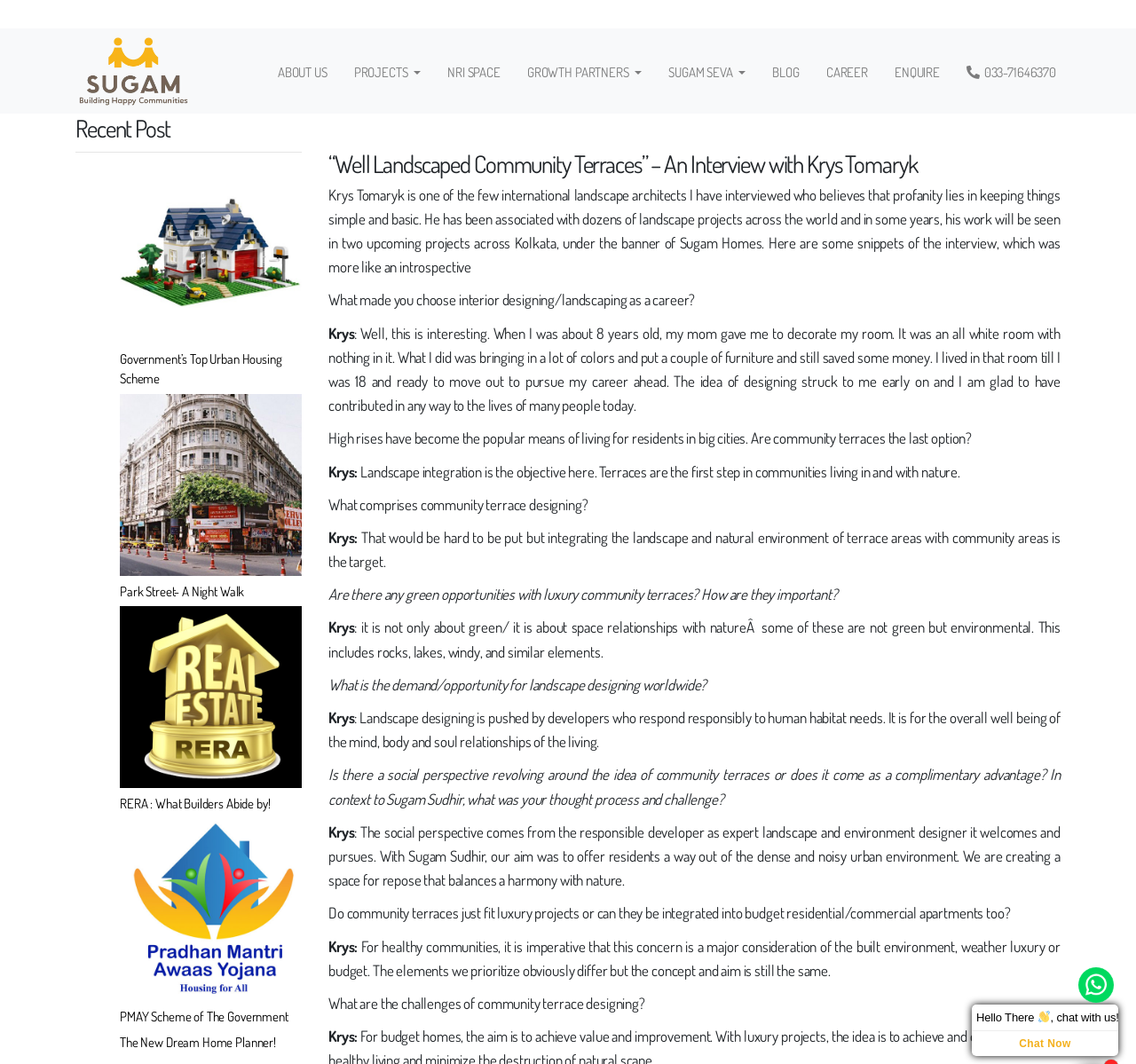Detail the features and information presented on the webpage.

The webpage is a blog from Sugam Homes, a real estate company, featuring articles on property trends, expert advice, and updates from top builders. At the top of the page, there is a logo of Sugam Homes, followed by a navigation menu with links to various sections, including "About Us", "Projects", "NRI Space", "Growth Partners", "Sugam Seva", "Blog", "Career", and "Enquire". 

Below the navigation menu, there is a heading "Recent Post" followed by a horizontal separator. Underneath, there are five links to recent blog posts, including "Government’s Top Urban Housing Scheme", "Park Street- A Night Walk", "RERA : What Builders Abide by!", "PMAY Scheme of The Government", and "The New Dream Home Planner!".

The main content of the page is an interview with Krys Tomaryk, a landscape architect, titled "“Well Landscaped Community Terraces” – An Interview with Krys Tomaryk". The interview is divided into several sections, each with a question and Krys' response. The questions and answers are presented in a clean and organized format, making it easy to read and follow.

At the bottom of the page, there is a call-to-action section with a button "Chat Now" and a message "Hello There, chat with us!" accompanied by a waving hand emoji.